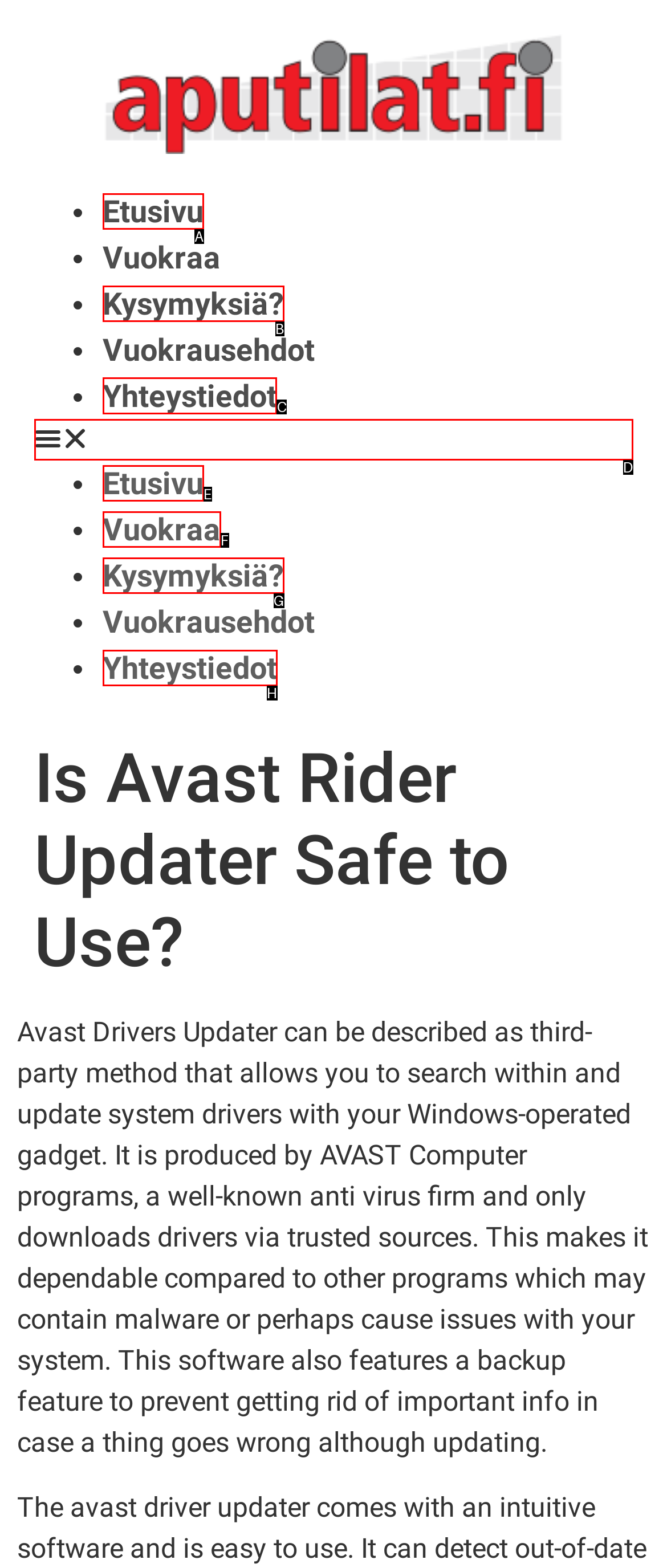To complete the task: View Yhteystiedot, which option should I click? Answer with the appropriate letter from the provided choices.

C